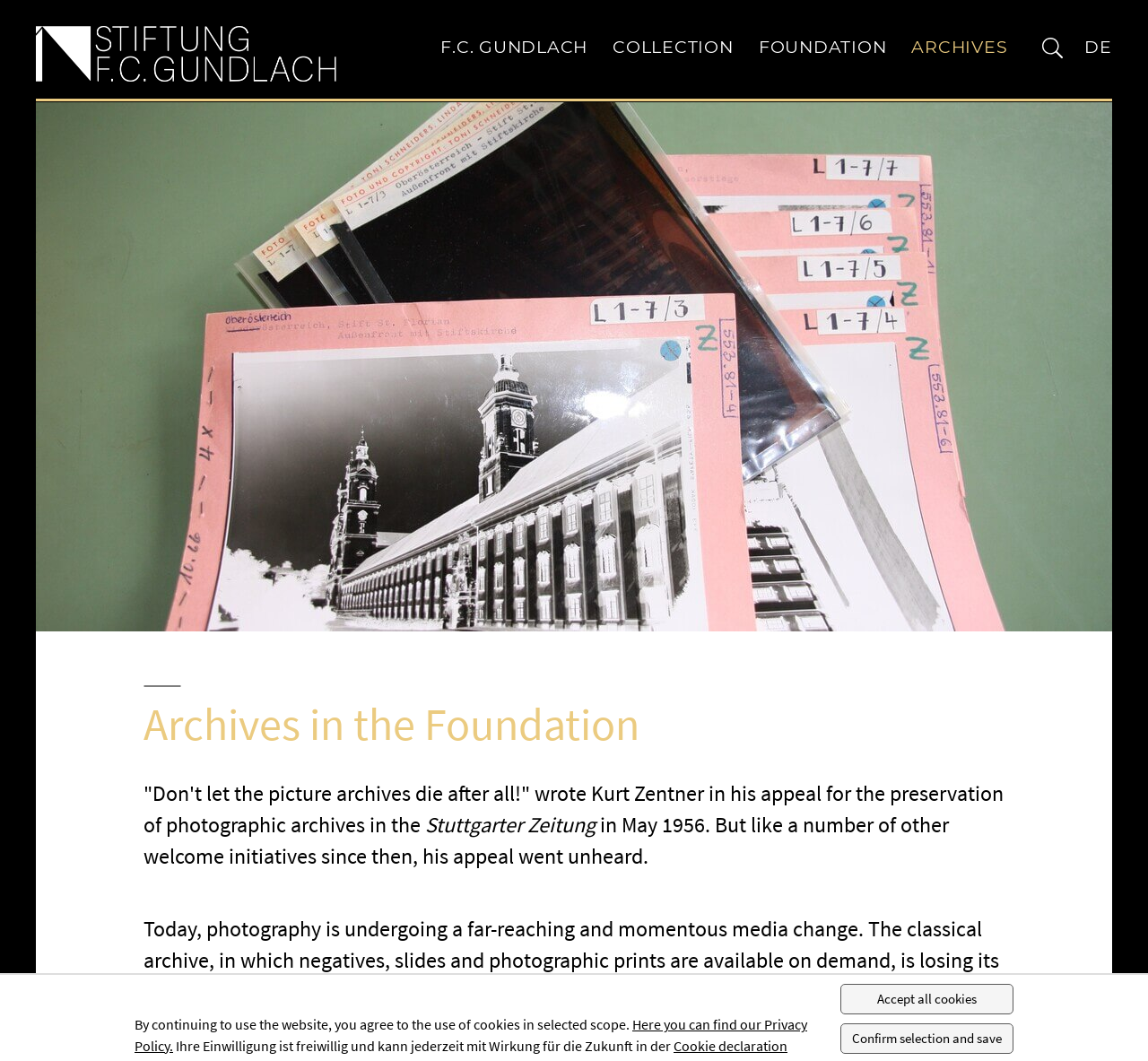Please provide the bounding box coordinates for the element that needs to be clicked to perform the instruction: "Click on STUDENTS, FACULTY & RESEARCHERS". The coordinates must consist of four float numbers between 0 and 1, formatted as [left, top, right, bottom].

None